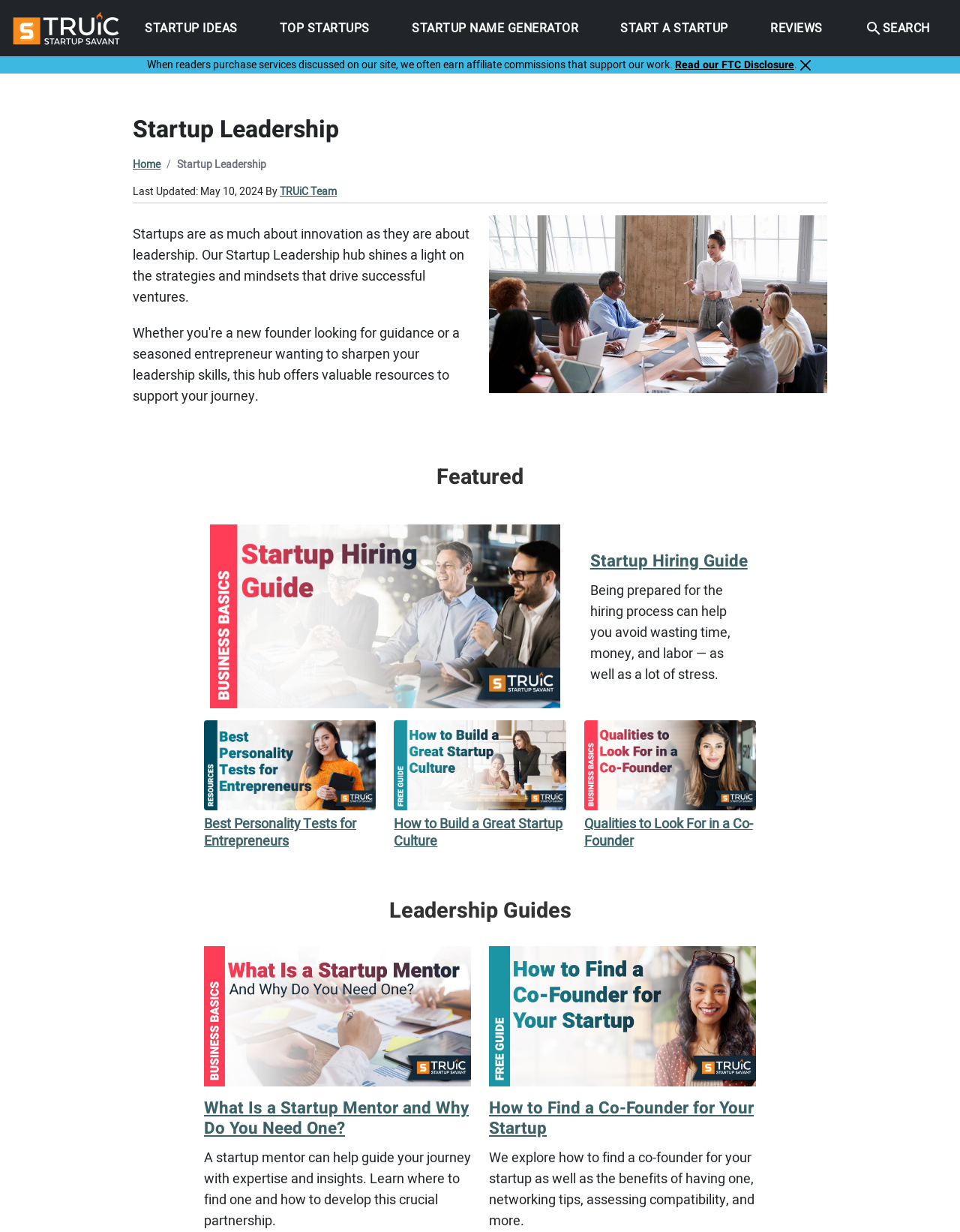How many navigation menu items are there?
From the image, respond using a single word or phrase.

7